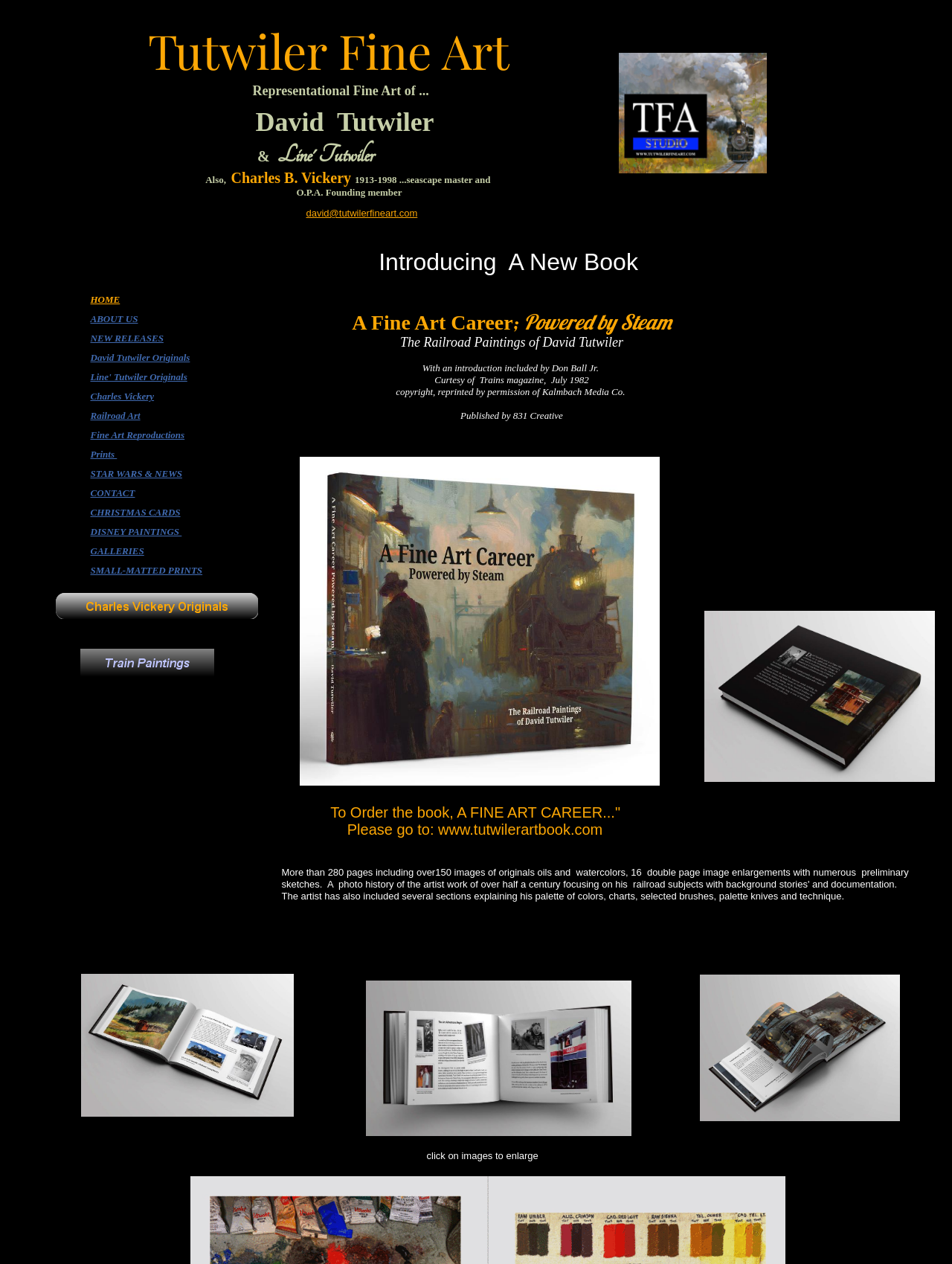What type of art is featured on this website?
Give a one-word or short-phrase answer derived from the screenshot.

Representational fine art